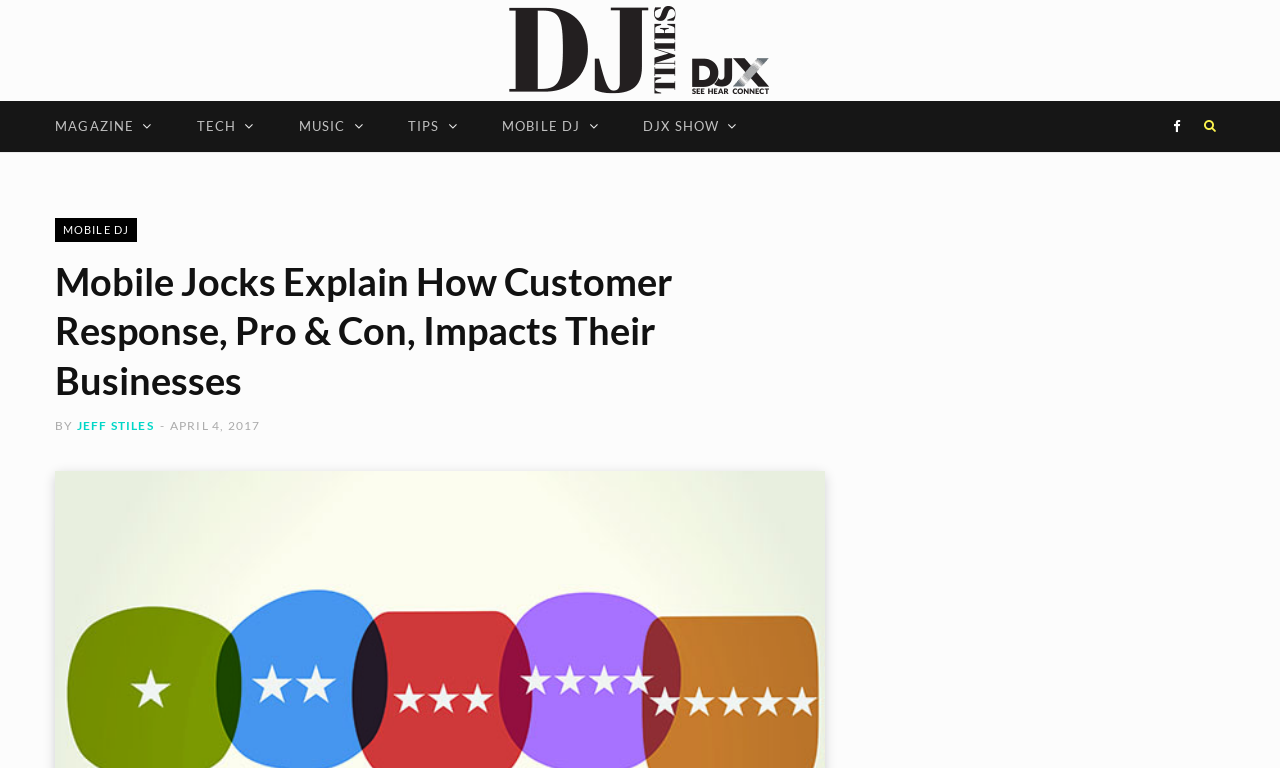Specify the bounding box coordinates (top-left x, top-left y, bottom-right x, bottom-right y) of the UI element in the screenshot that matches this description: Music

[0.218, 0.132, 0.3, 0.198]